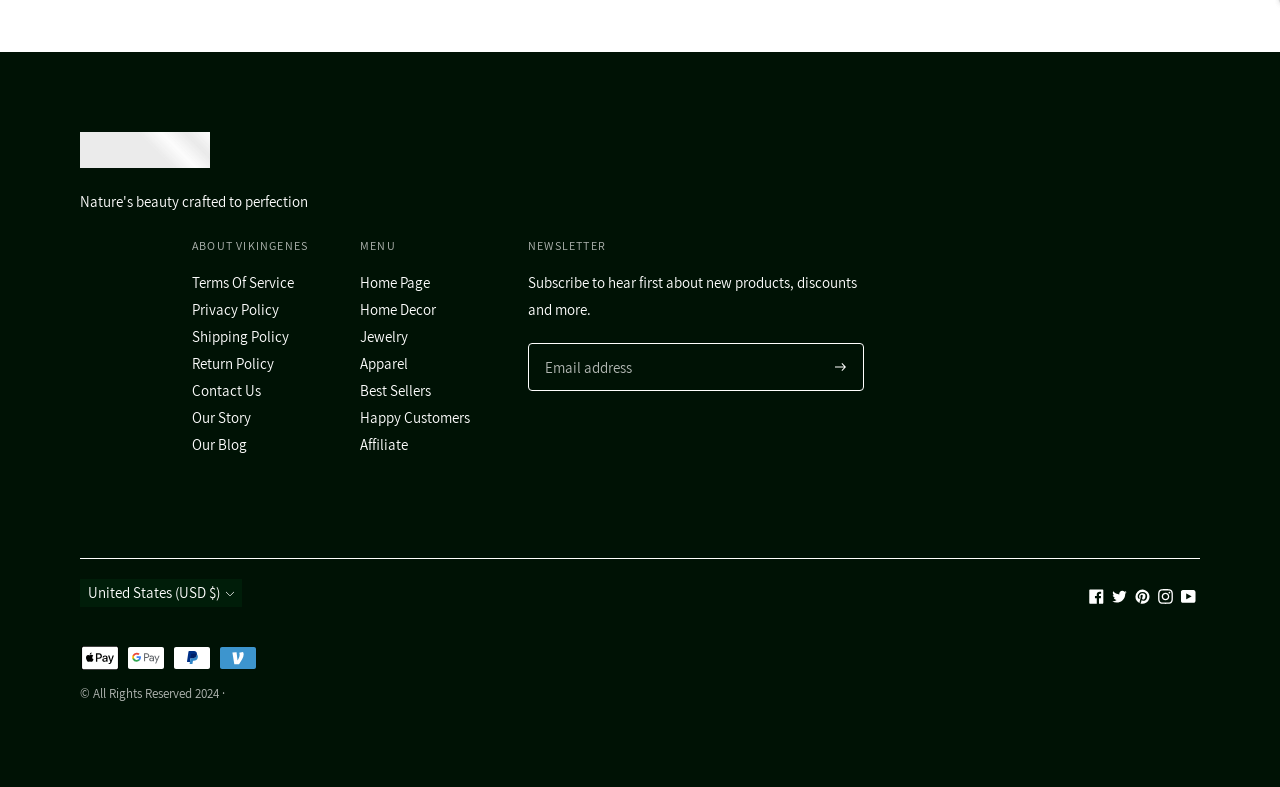Please provide a comprehensive response to the question below by analyzing the image: 
What payment methods are accepted?

The images of Apple Pay, Google Pay, PayPal, and Venmo are displayed together with the text 'Payment methods accepted', suggesting that these are the payment methods accepted by the website.